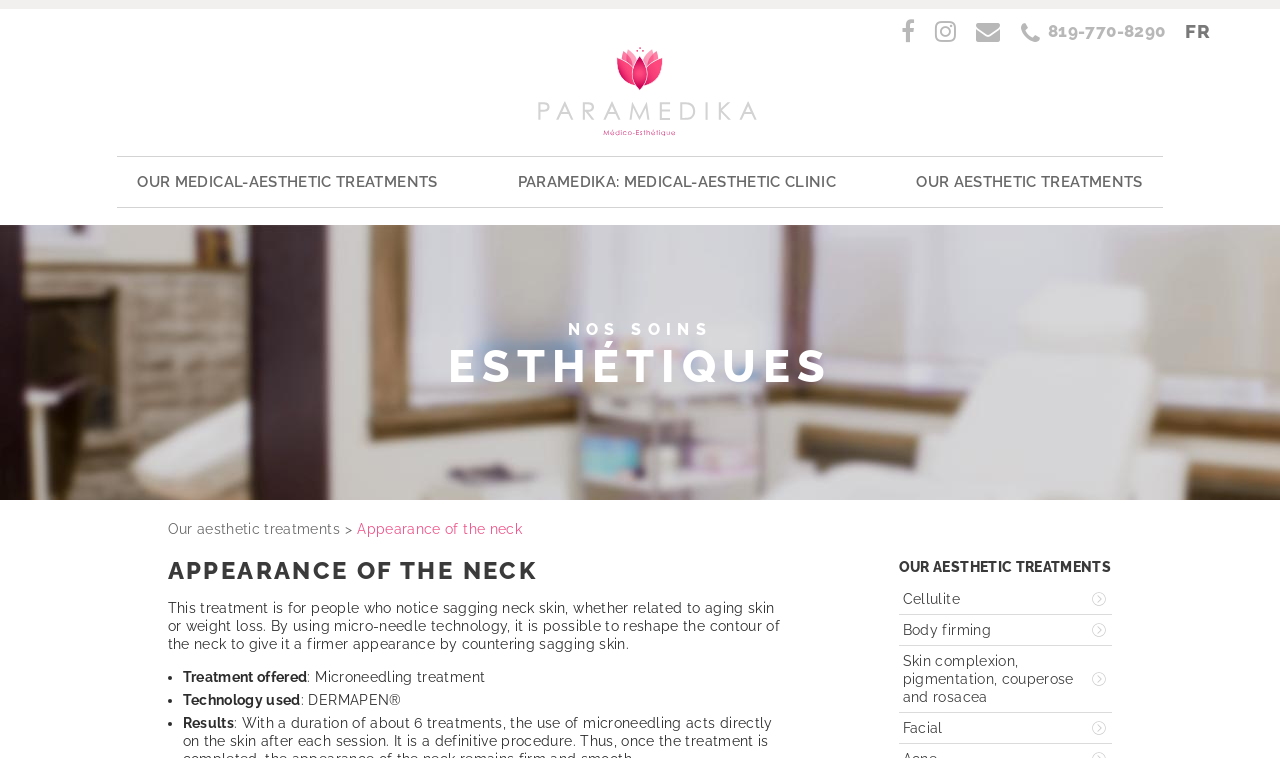What is the name of the clinic?
Refer to the image and answer the question using a single word or phrase.

Paramedika